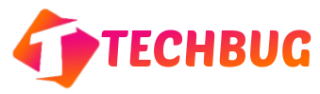What does the use of gradient colors in the logo suggest?
Provide an in-depth answer to the question, covering all aspects.

The caption states that the use of vibrant gradient colors in the logo suggests a dynamic and innovative approach, reflecting the website's mission to deliver the latest in tech trends and alternatives for online streaming services and gadgets.